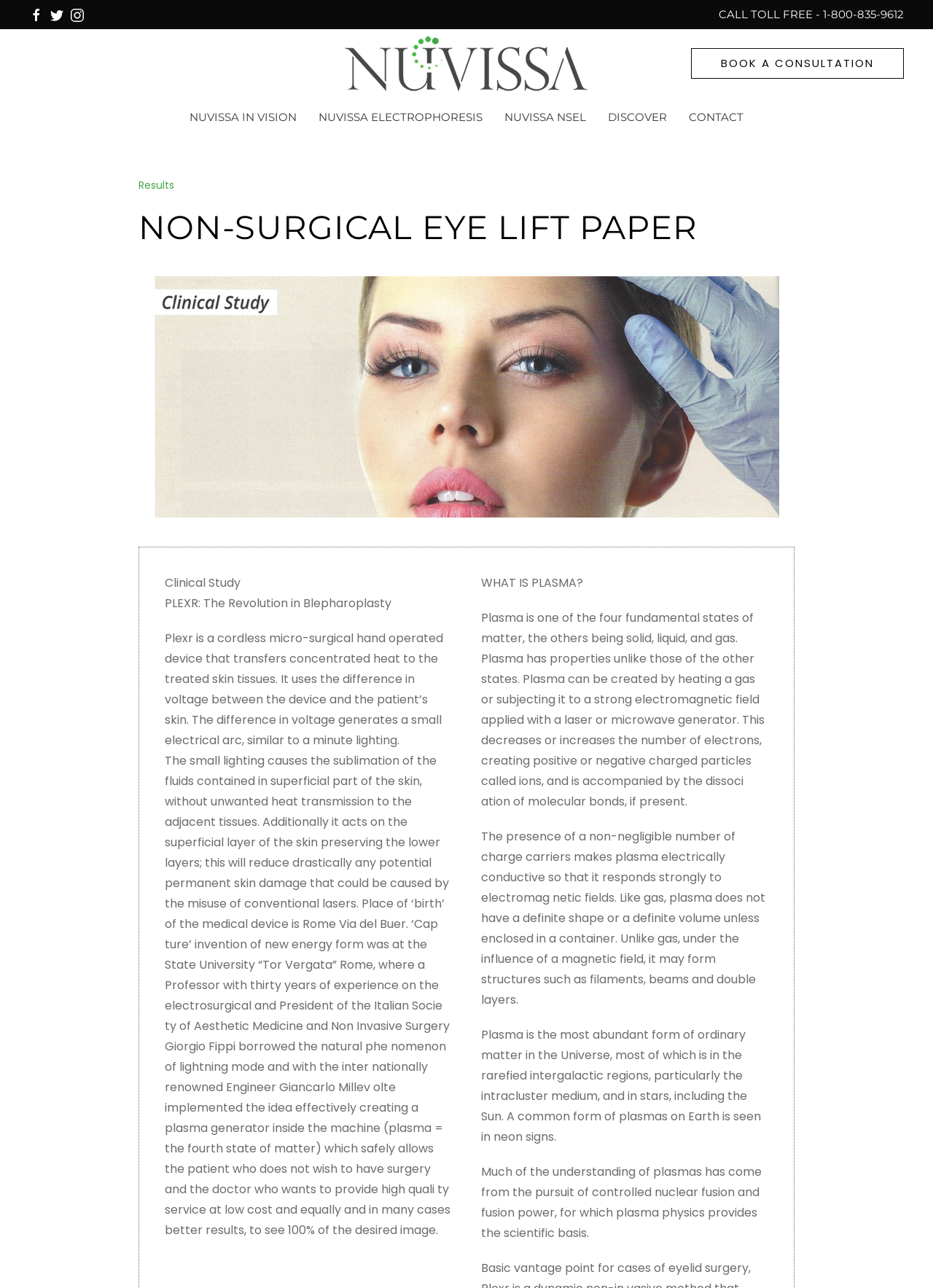Give a complete and precise description of the webpage's appearance.

The webpage is about Non-Surgical Eye Lift Paper by NuVissa. At the top left corner, there are three social media links, Facebook, Twitter, and Instagram, each accompanied by an image. To the right of these links, there is a site logo, which is also an image. 

Below the social media links, there is a prominent call-to-action button "BOOK A CONSULTATION" at the top right corner. Underneath the site logo, there are five navigation links: "NUVISSA IN VISION", "NUVISSA ELECTROPHORESIS", "NUVISSA NSEL", "DISCOVER", and "CONTACT". The "CONTACT" link has a sub-link "Results".

The main content of the webpage is divided into two sections. The left section has a heading "NON-SURGICAL EYE LIFT PAPER" and an image of "Non Surgical Eye Lift Paper - NuVissa Plasma Pen". Below the image, there are four paragraphs of text describing the clinical study, Plexr, and plasma technology. 

The right section has a heading "WHAT IS PLASMA?" and three paragraphs of text explaining the concept of plasma, its properties, and its abundance in the universe.